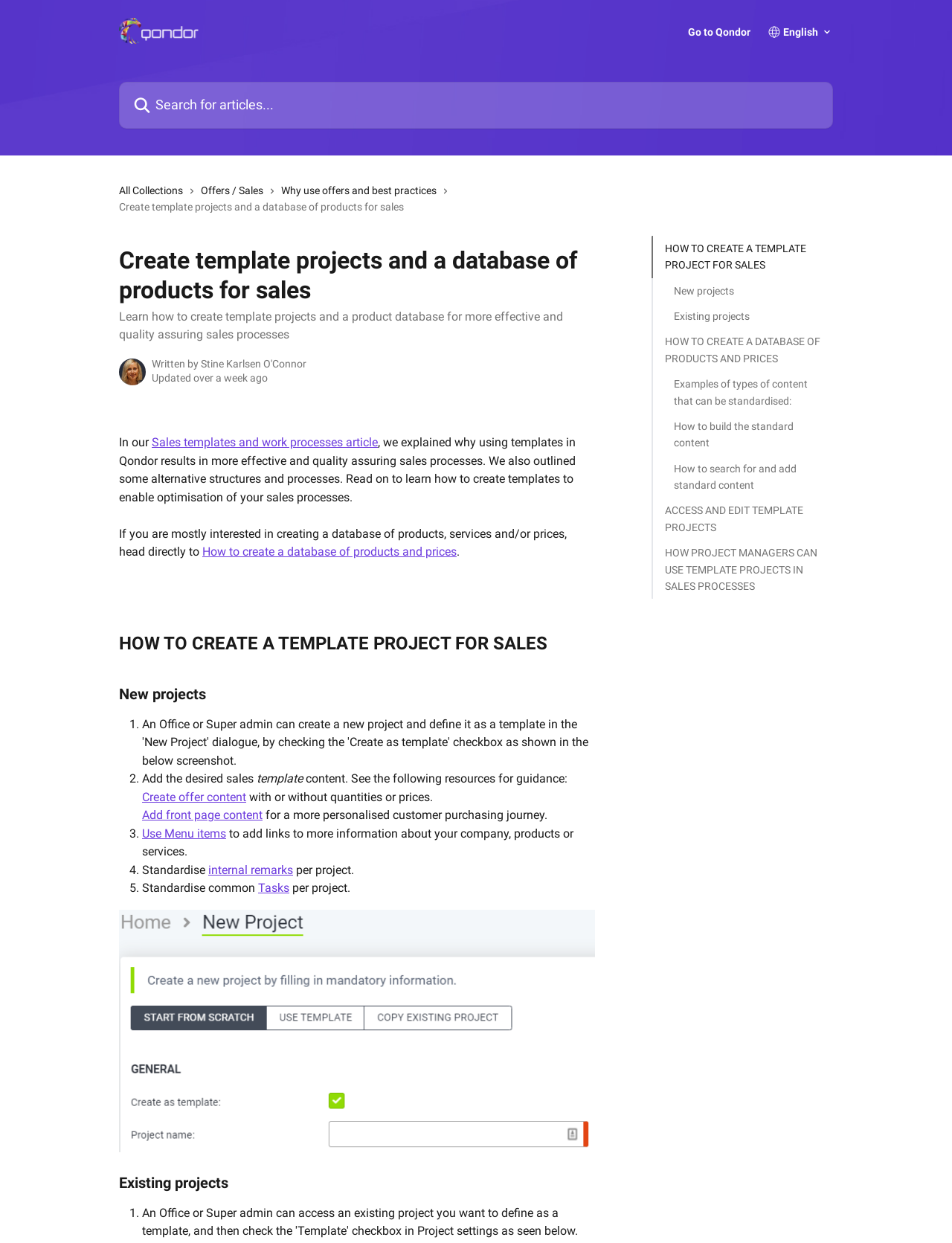Locate the bounding box coordinates of the element's region that should be clicked to carry out the following instruction: "Read the article about sales templates and work processes". The coordinates need to be four float numbers between 0 and 1, i.e., [left, top, right, bottom].

[0.159, 0.35, 0.397, 0.362]